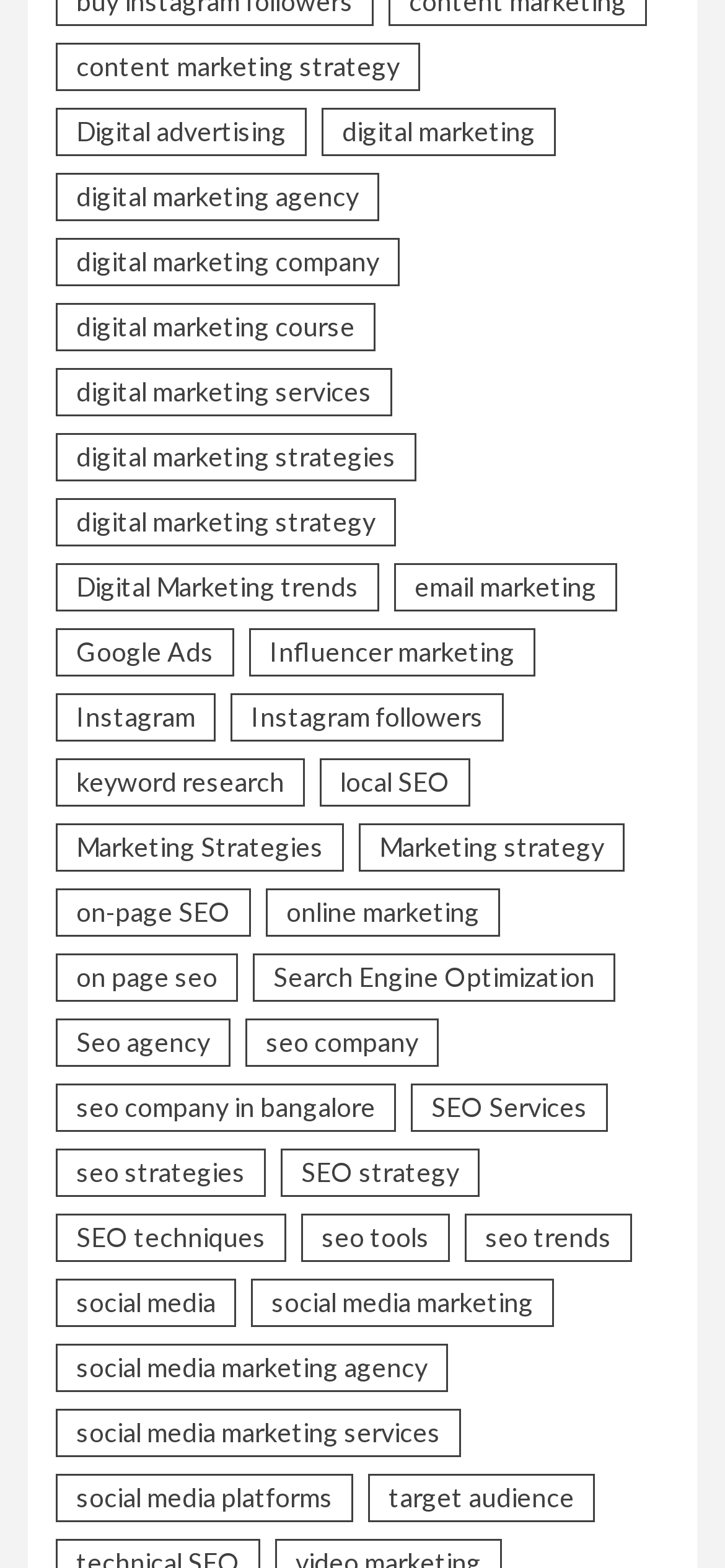Please determine the bounding box coordinates of the element's region to click for the following instruction: "Click on digital marketing strategy".

[0.077, 0.318, 0.546, 0.349]